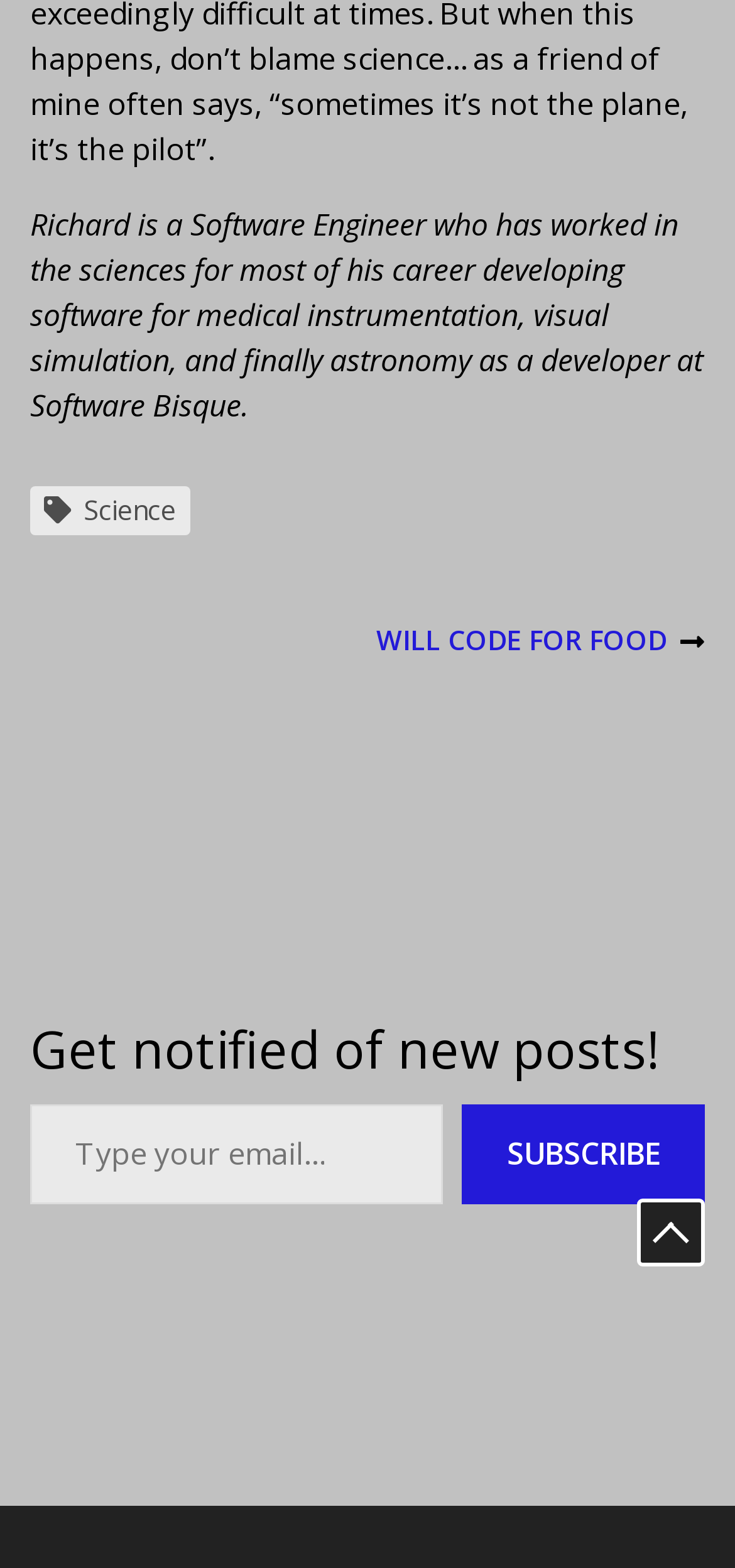What is the function of the 'SUBSCRIBE' button?
Using the visual information, reply with a single word or short phrase.

To subscribe